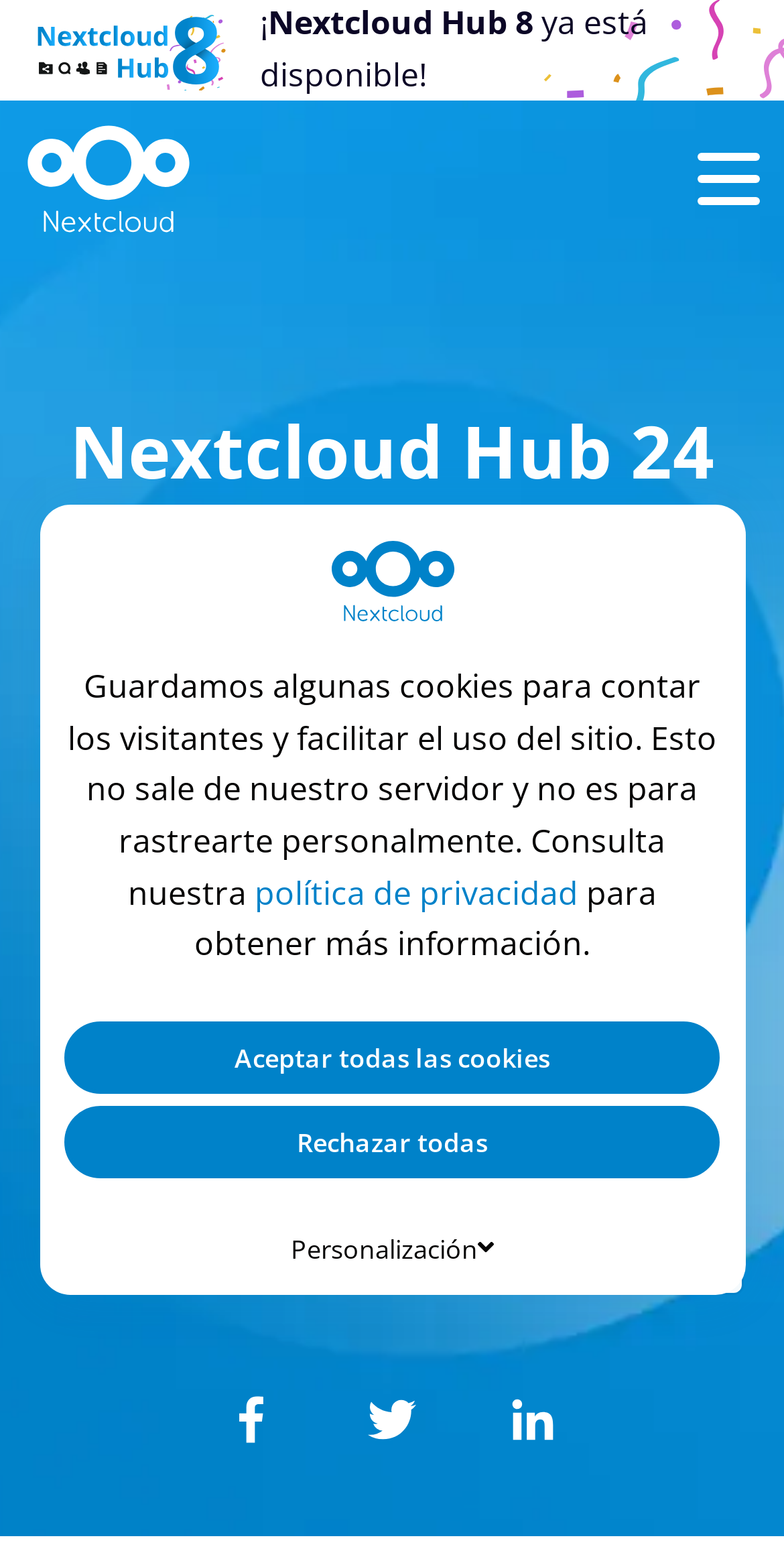Predict the bounding box coordinates for the UI element described as: "Uncategorized". The coordinates should be four float numbers between 0 and 1, presented as [left, top, right, bottom].

None